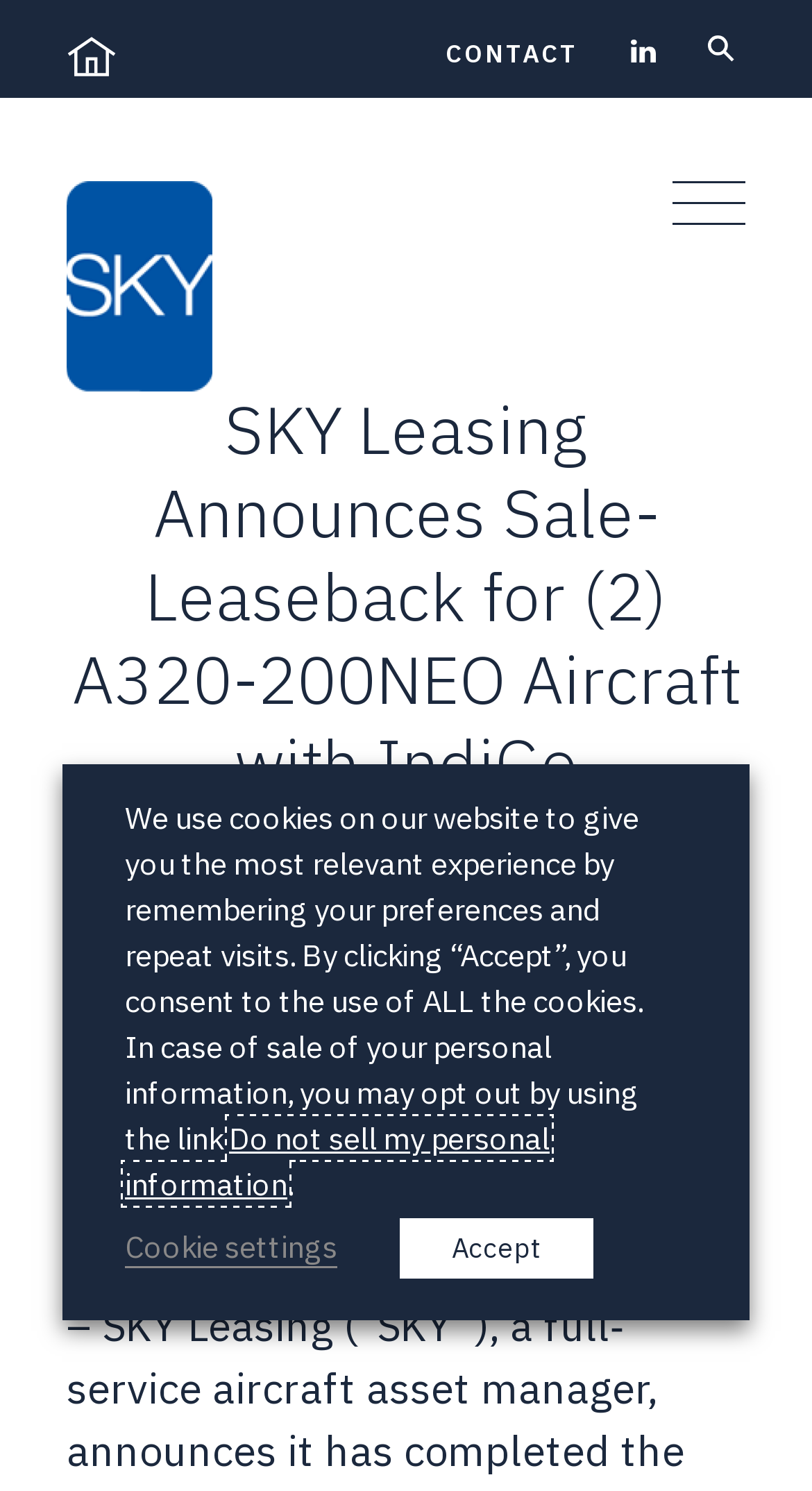Use a single word or phrase to answer the question:
What type of aircraft is mentioned in the webpage?

A320-200NEO